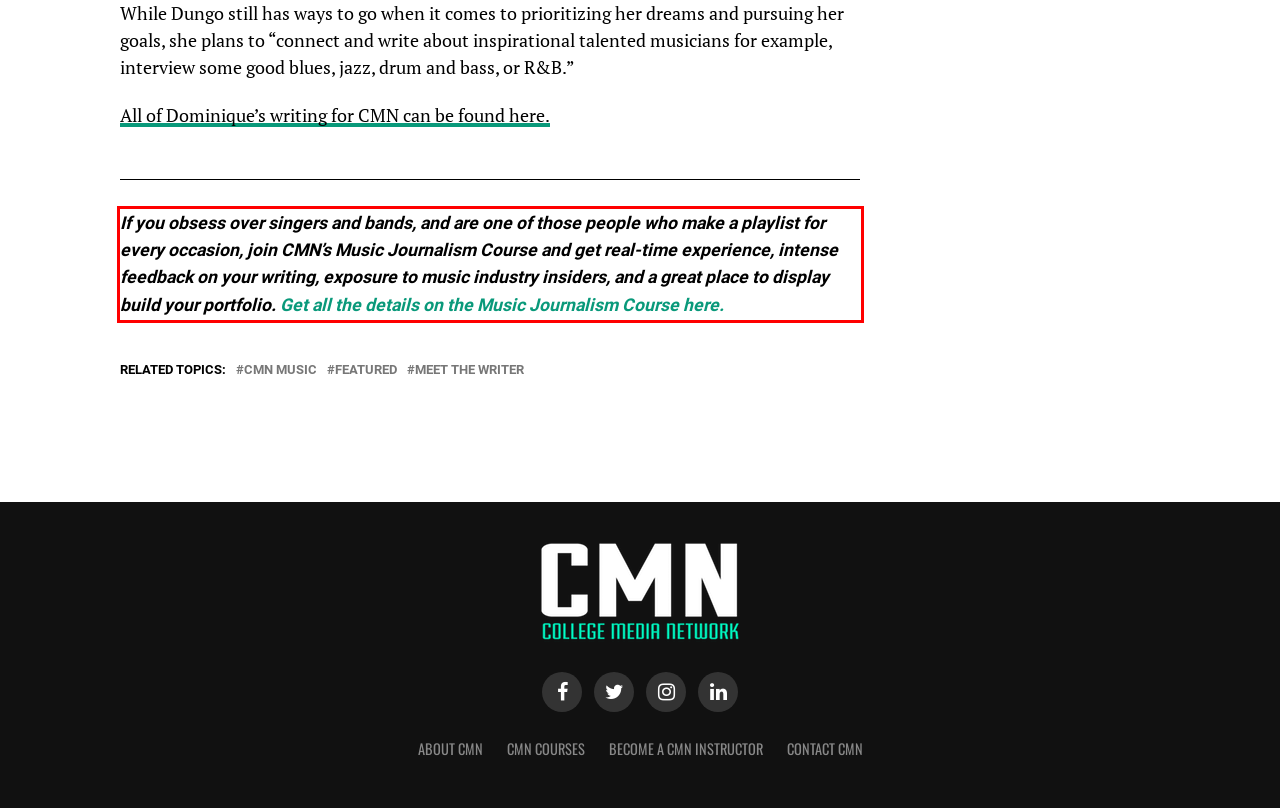Analyze the screenshot of the webpage that features a red bounding box and recognize the text content enclosed within this red bounding box.

If you obsess over singers and bands, and are one of those people who make a playlist for every occasion, join CMN’s Music Journalism Course and get real-time experience, intense feedback on your writing, exposure to music industry insiders, and a great place to display build your portfolio. Get all the details on the Music Journalism Course here.